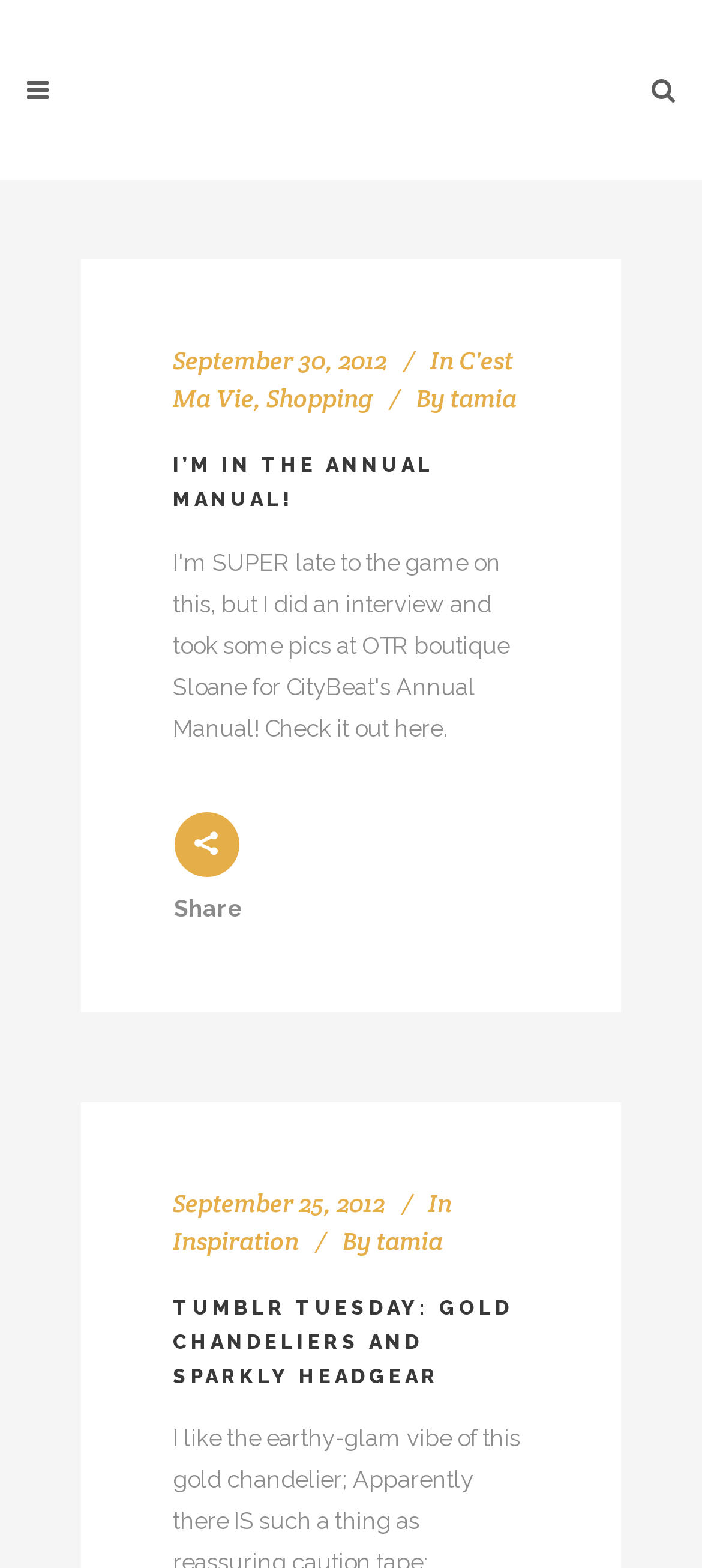Indicate the bounding box coordinates of the element that needs to be clicked to satisfy the following instruction: "visit the third link". The coordinates should be four float numbers between 0 and 1, i.e., [left, top, right, bottom].

None